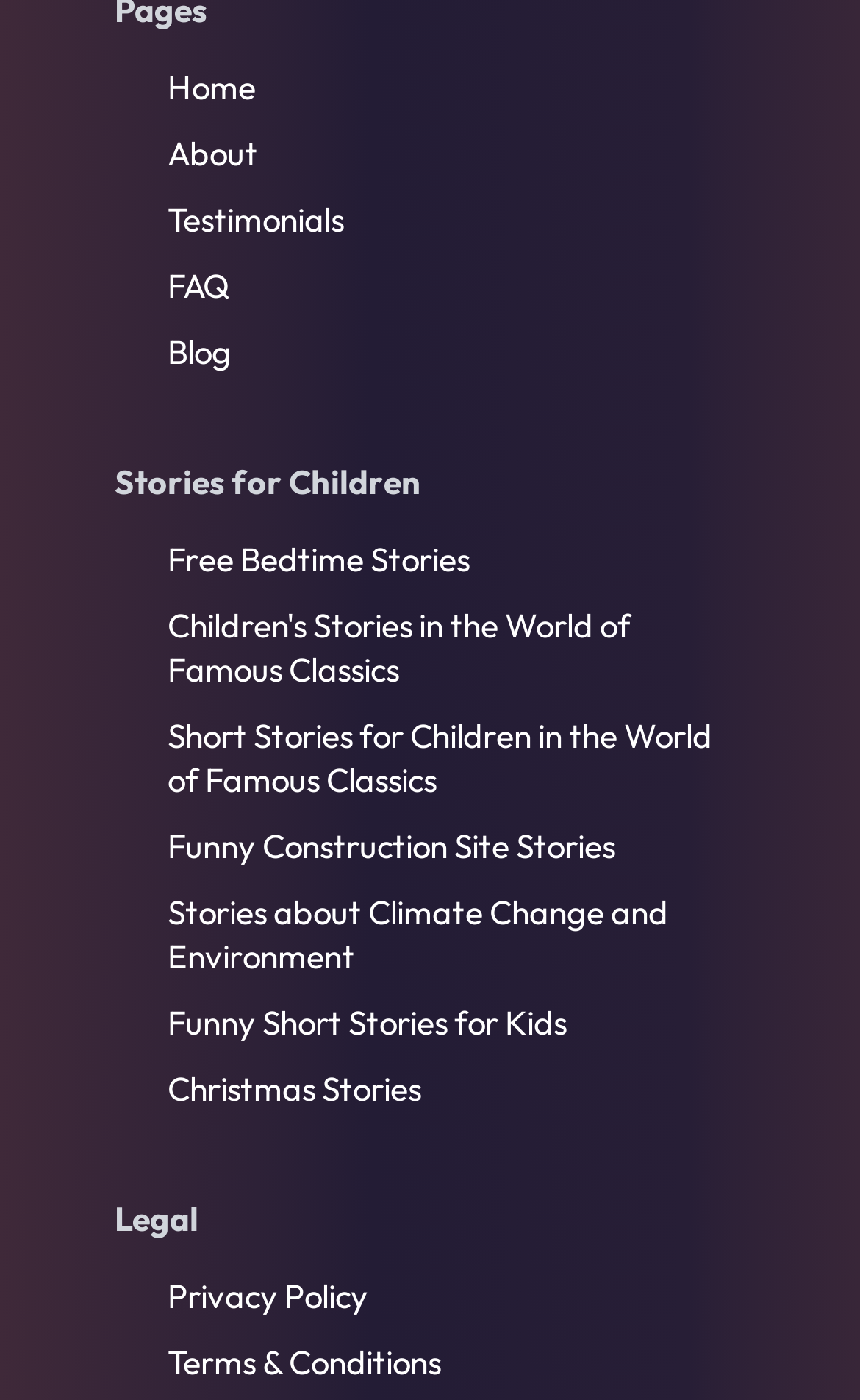Answer the following query concisely with a single word or phrase:
How many links are in the navigation menu?

5